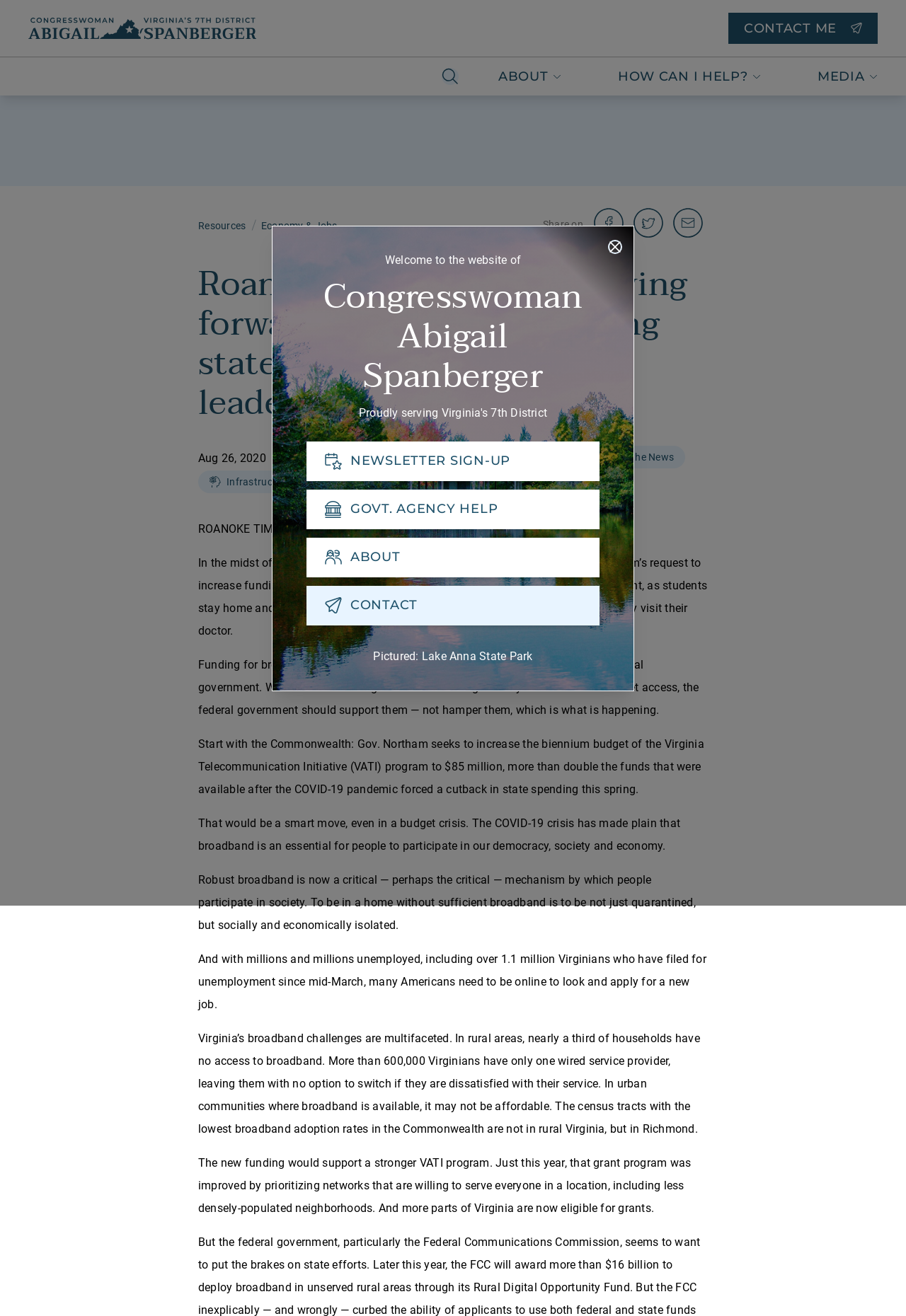Refer to the element description HOW CAN I HELP? and identify the corresponding bounding box in the screenshot. Format the coordinates as (top-left x, top-left y, bottom-right x, bottom-right y) with values in the range of 0 to 1.

[0.651, 0.044, 0.871, 0.073]